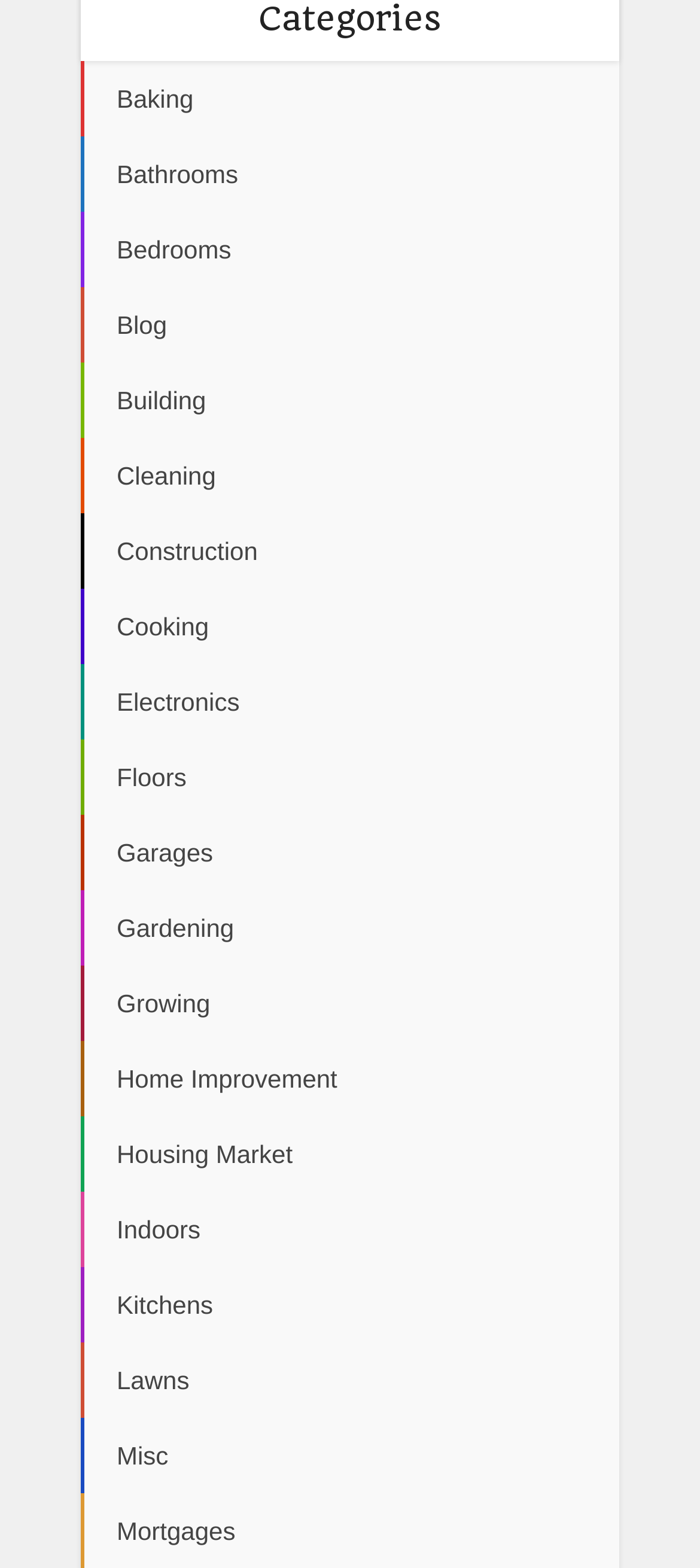Respond with a single word or phrase:
What is the category below 'Bedrooms'?

Blog